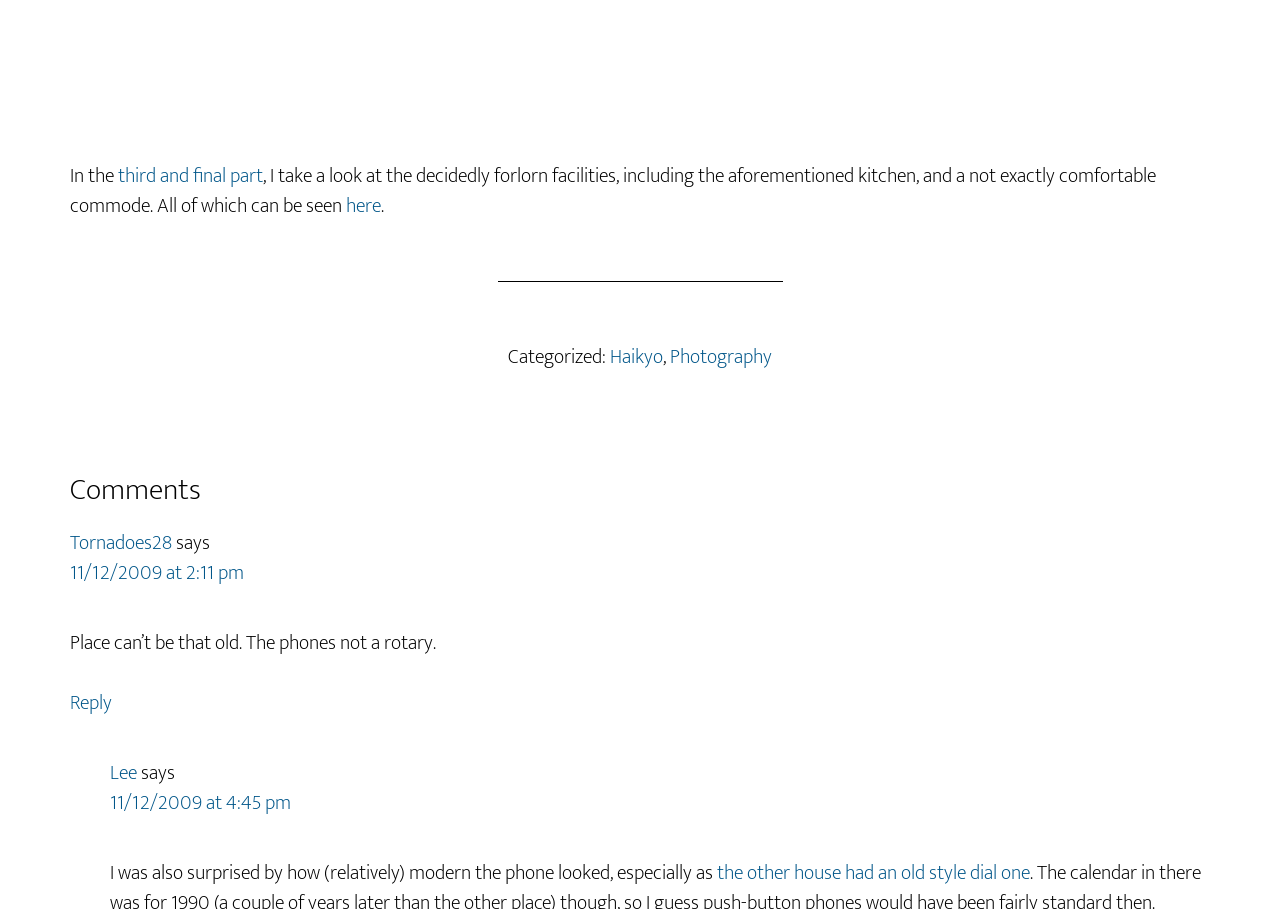Give a one-word or short-phrase answer to the following question: 
What is the date of the first comment?

11/12/2009 at 2:11 pm